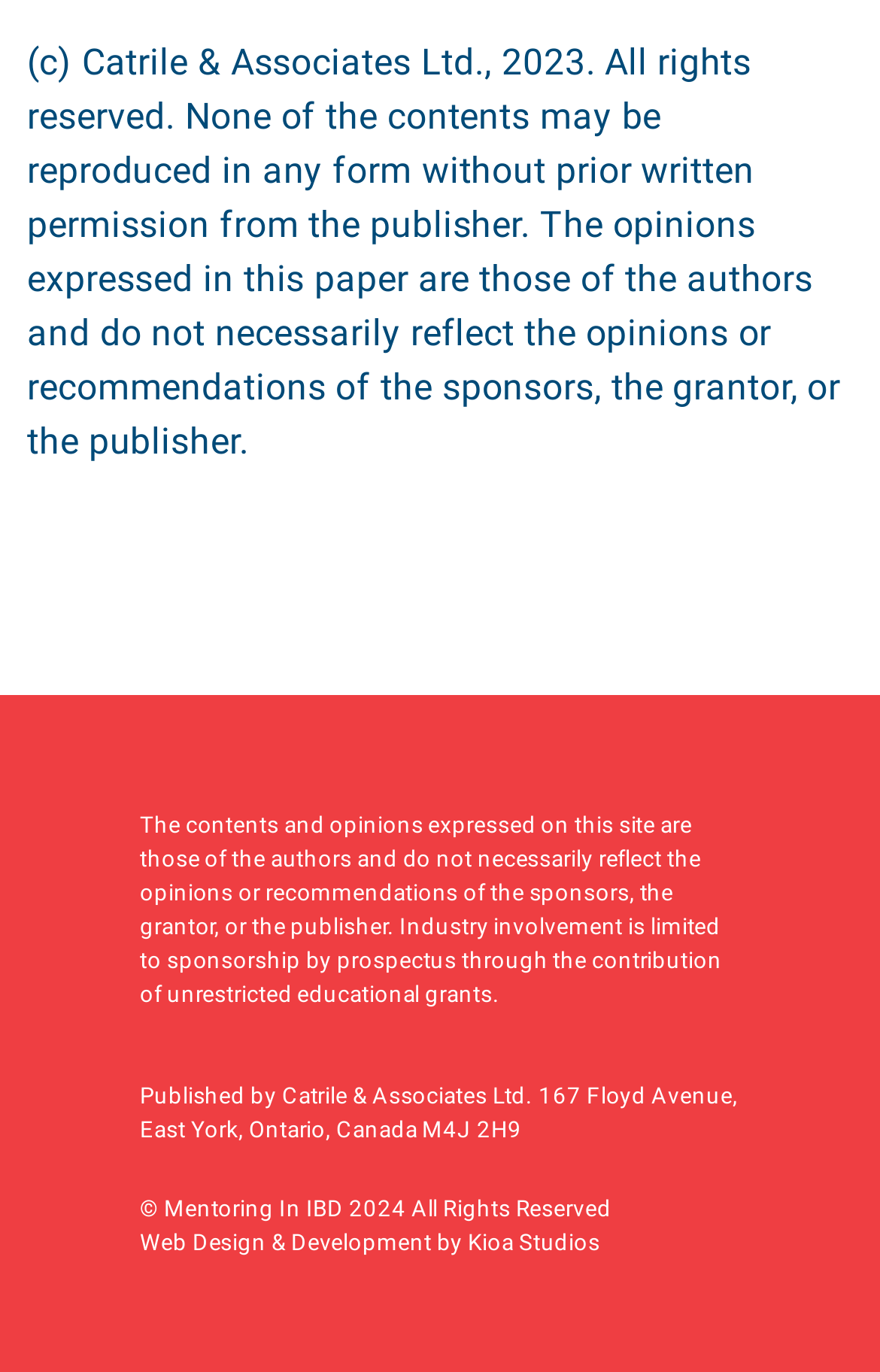Identify the bounding box coordinates for the UI element described as: "Web Design & Development". The coordinates should be provided as four floats between 0 and 1: [left, top, right, bottom].

[0.159, 0.897, 0.496, 0.918]